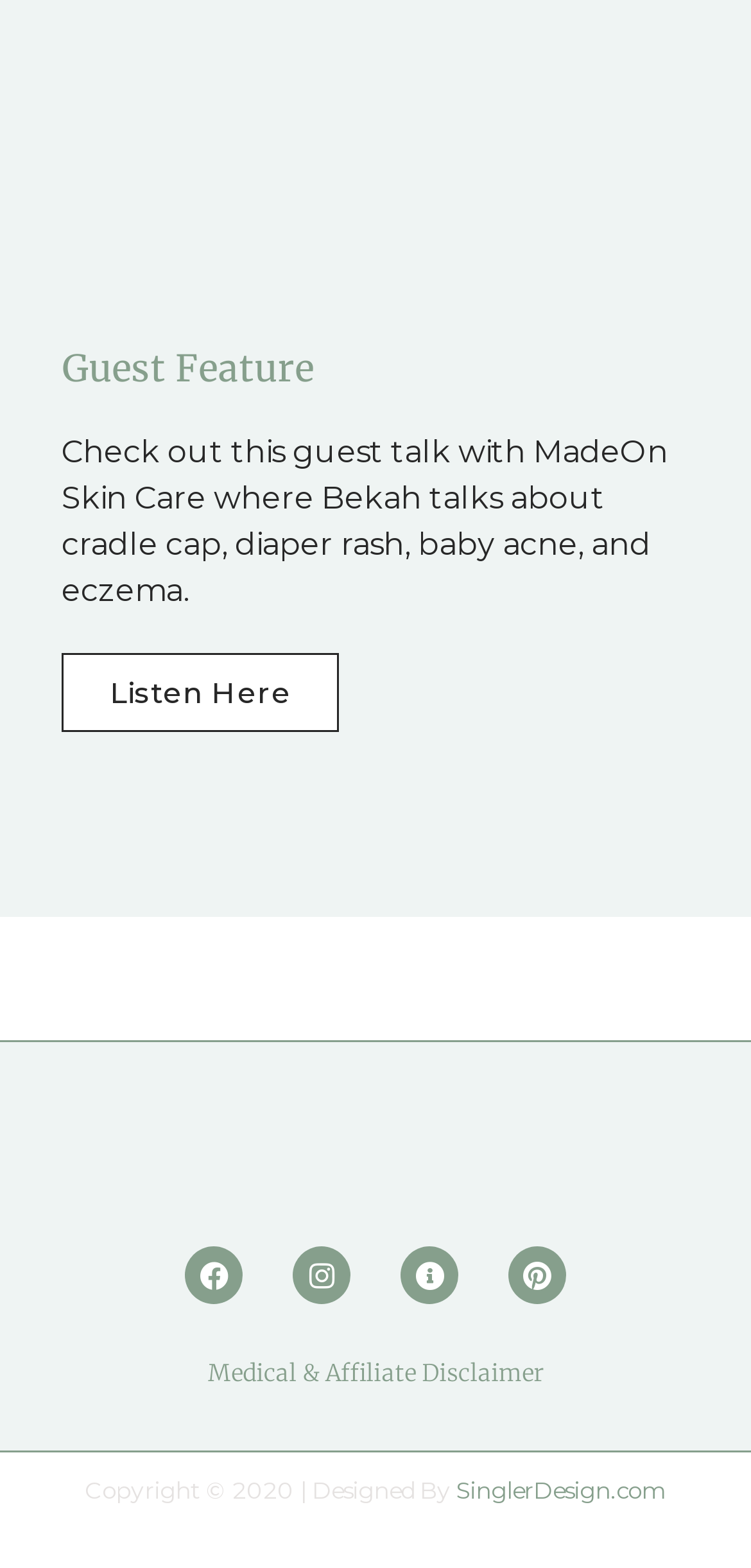Use a single word or phrase to answer the question:
What social media platforms are linked on the website?

Facebook, Instagram, Pinterest